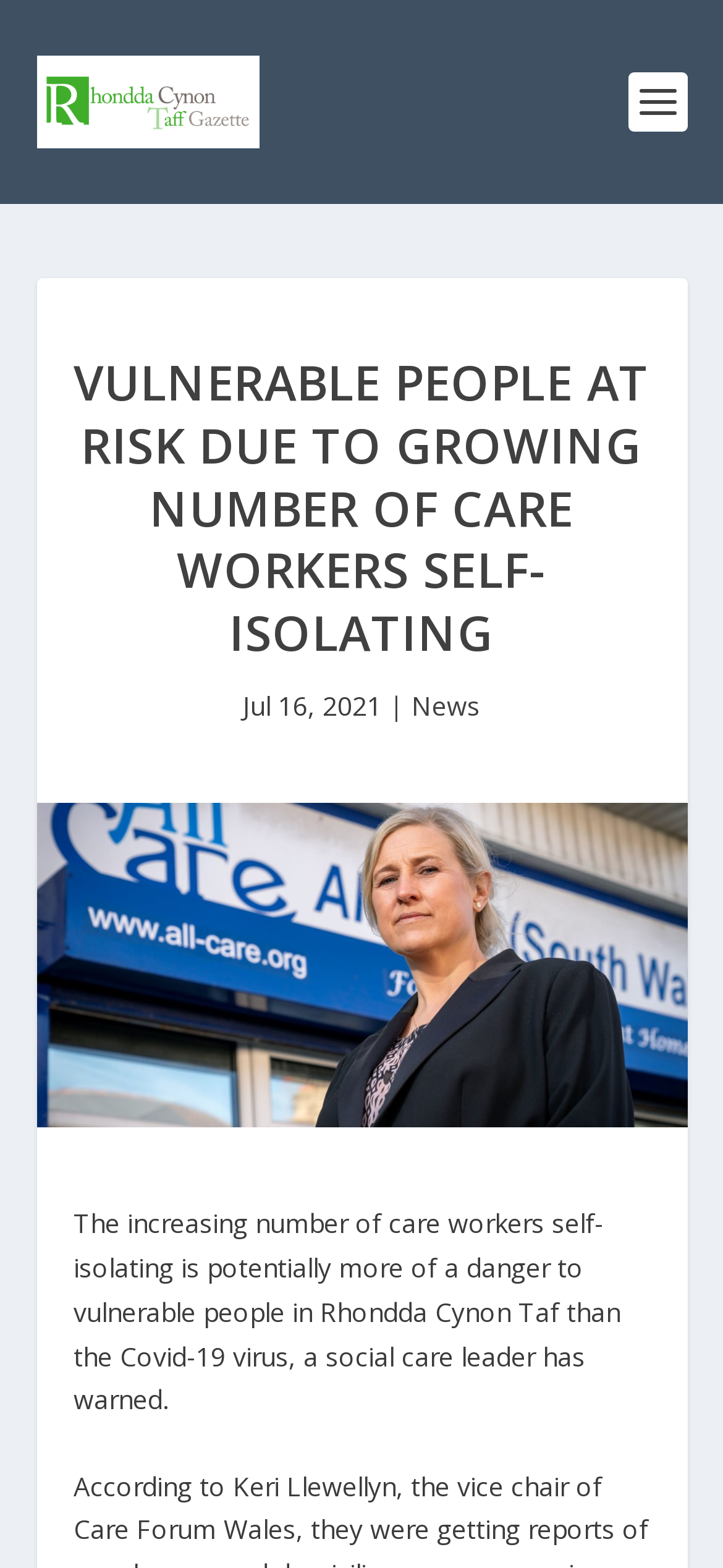What is the main topic of the news article? Examine the screenshot and reply using just one word or a brief phrase.

Care workers self-isolating